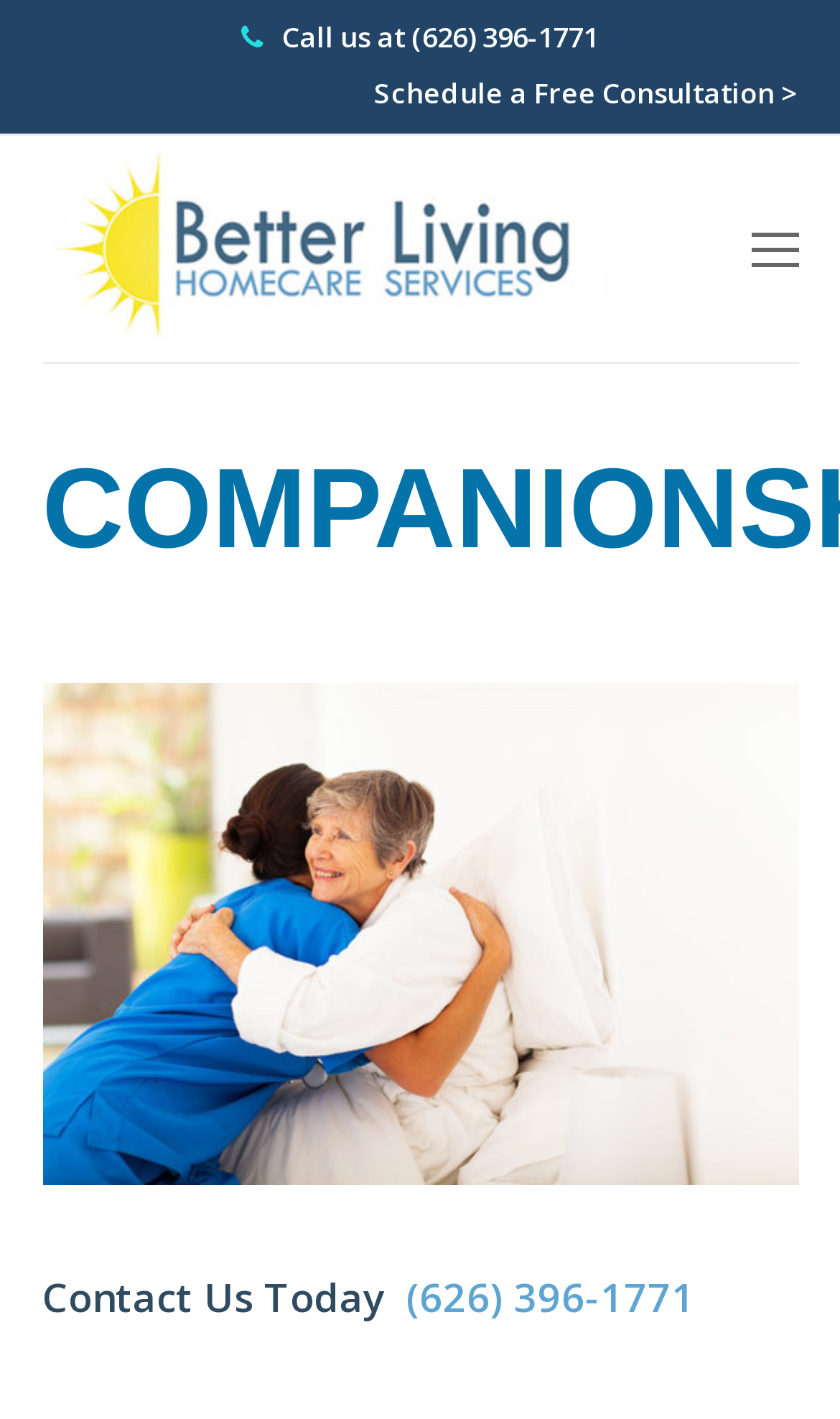Using the provided element description: "Schedule a Free Consultation >", identify the bounding box coordinates. The coordinates should be four floats between 0 and 1 in the order [left, top, right, bottom].

[0.445, 0.052, 0.95, 0.079]